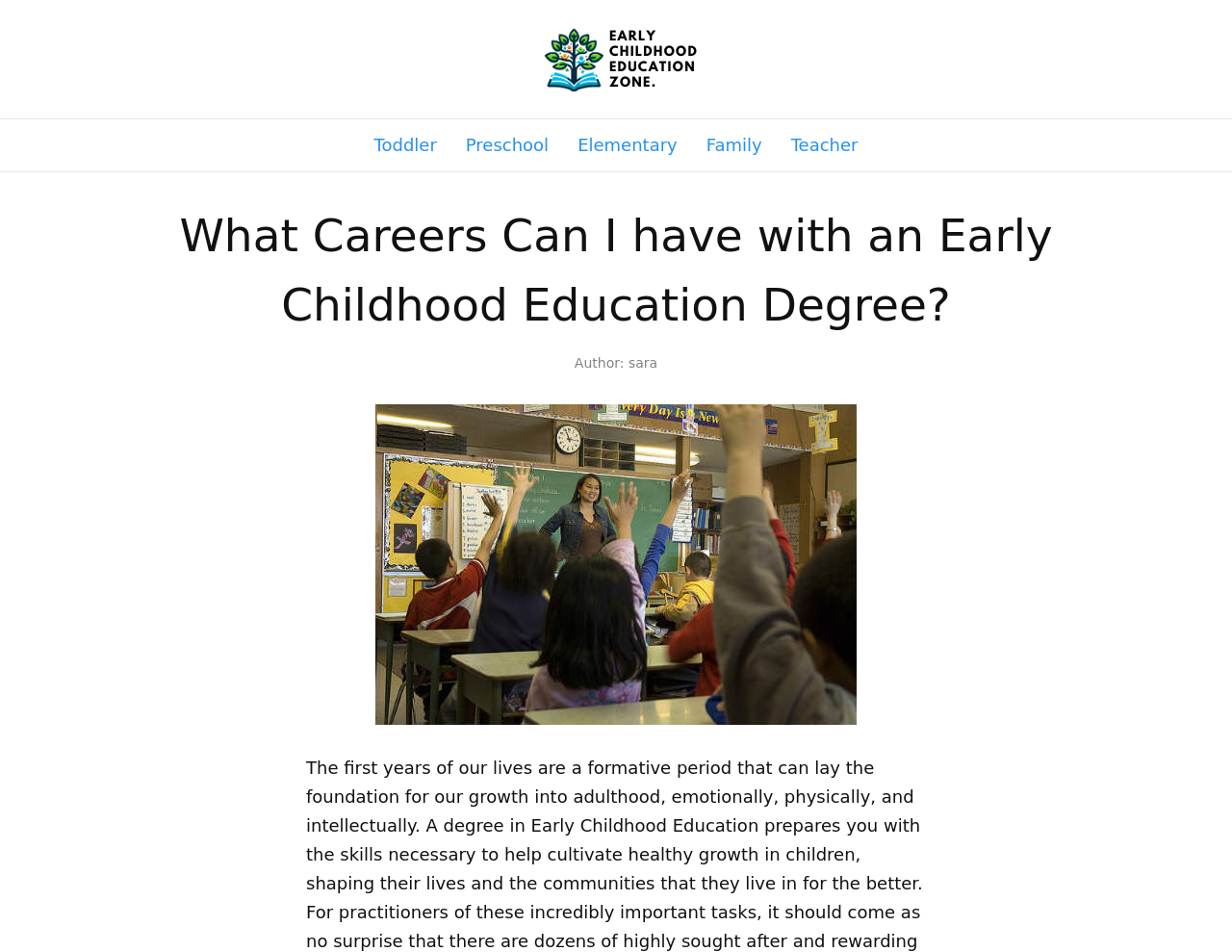Use a single word or phrase to answer this question: 
What are the age groups mentioned on the webpage?

Toddler, Preschool, Elementary